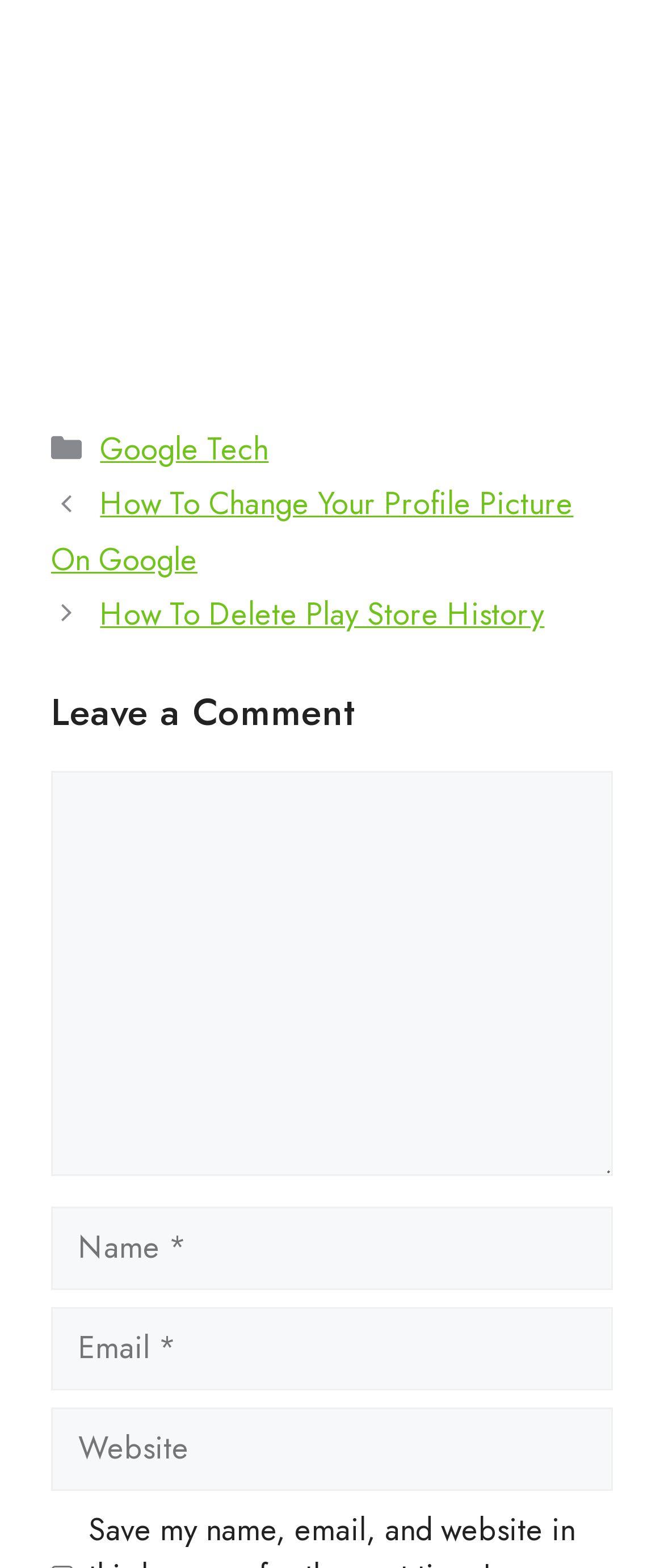Extract the bounding box coordinates of the UI element described: "parent_node: Comment name="url" placeholder="Website"". Provide the coordinates in the format [left, top, right, bottom] with values ranging from 0 to 1.

[0.077, 0.898, 0.923, 0.951]